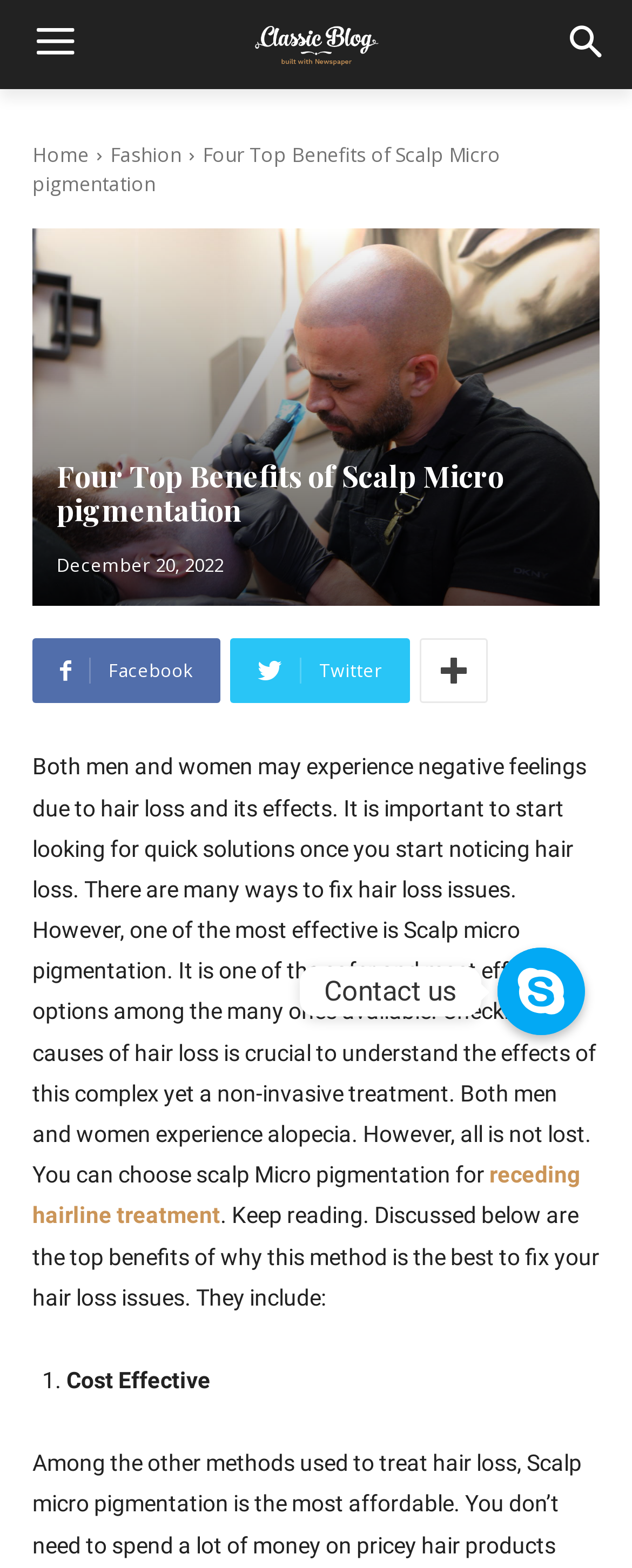Bounding box coordinates should be provided in the format (top-left x, top-left y, bottom-right x, bottom-right y) with all values between 0 and 1. Identify the bounding box for this UI element: Twitter

[0.364, 0.407, 0.649, 0.449]